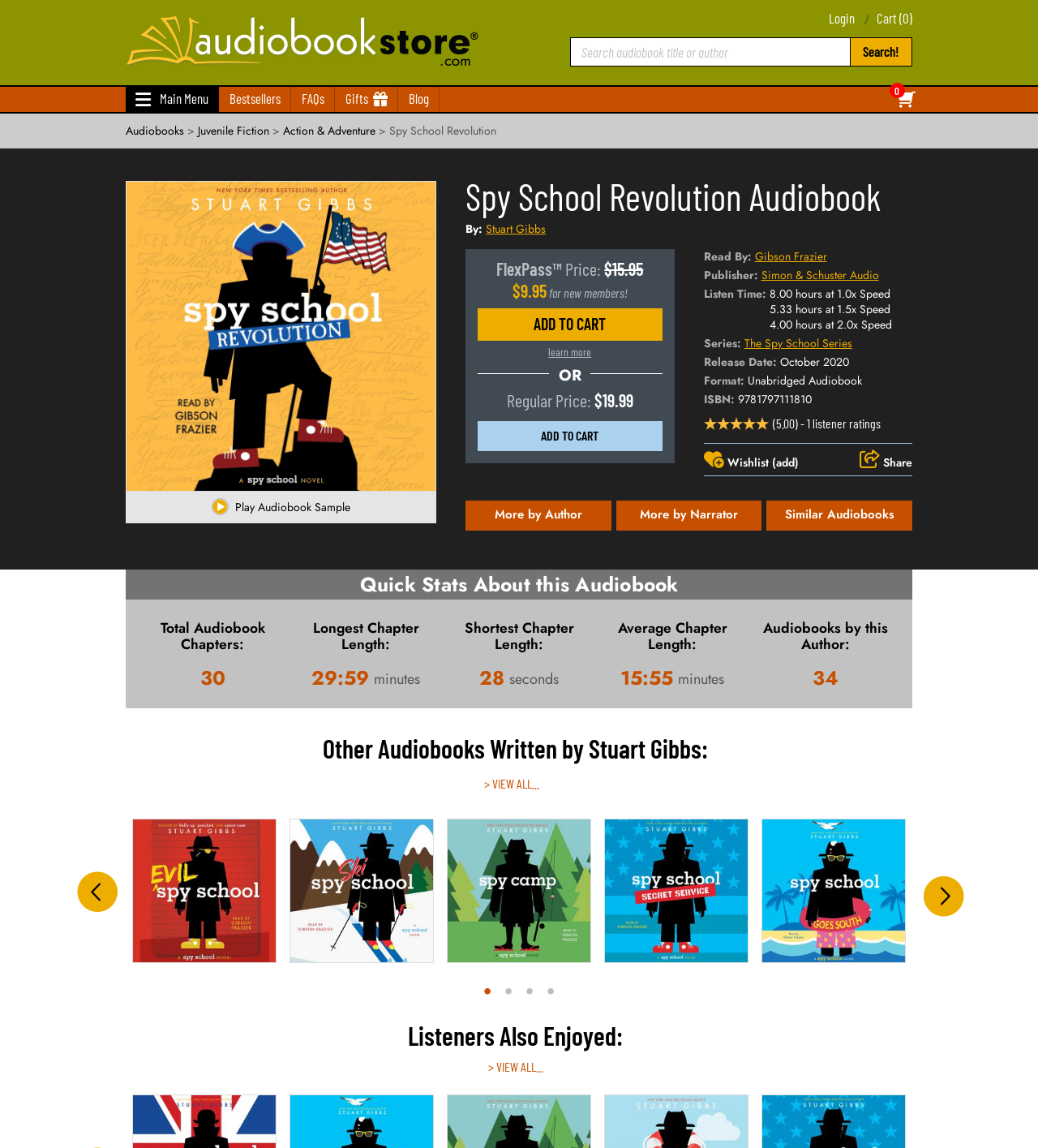Find the bounding box coordinates of the clickable region needed to perform the following instruction: "Listen to audiobook sample". The coordinates should be provided as four float numbers between 0 and 1, i.e., [left, top, right, bottom].

[0.227, 0.435, 0.338, 0.449]